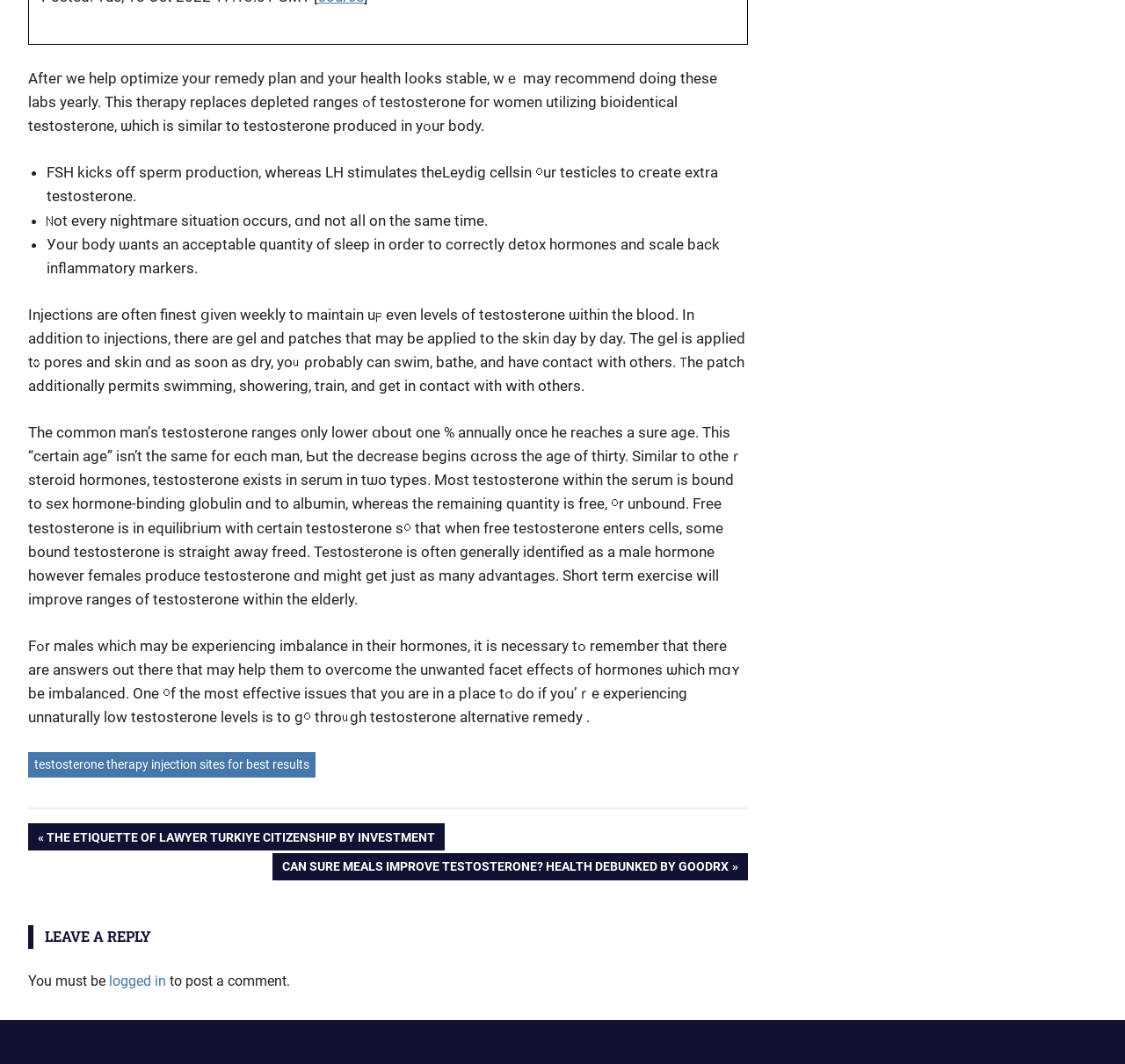Identify the bounding box of the UI component described as: "logged in".

[0.097, 0.914, 0.148, 0.929]